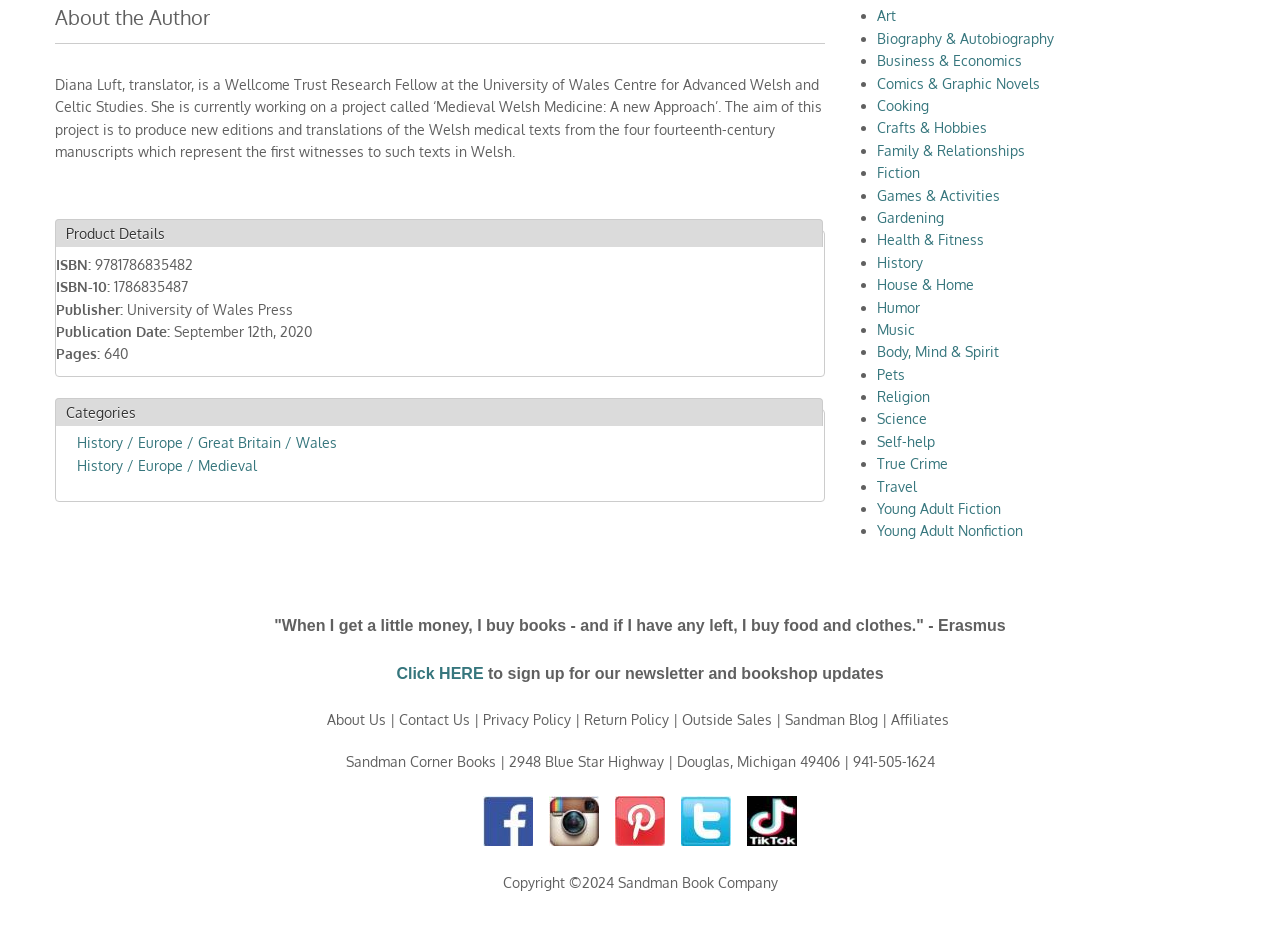How many pages does this book have?
Please look at the screenshot and answer using one word or phrase.

640